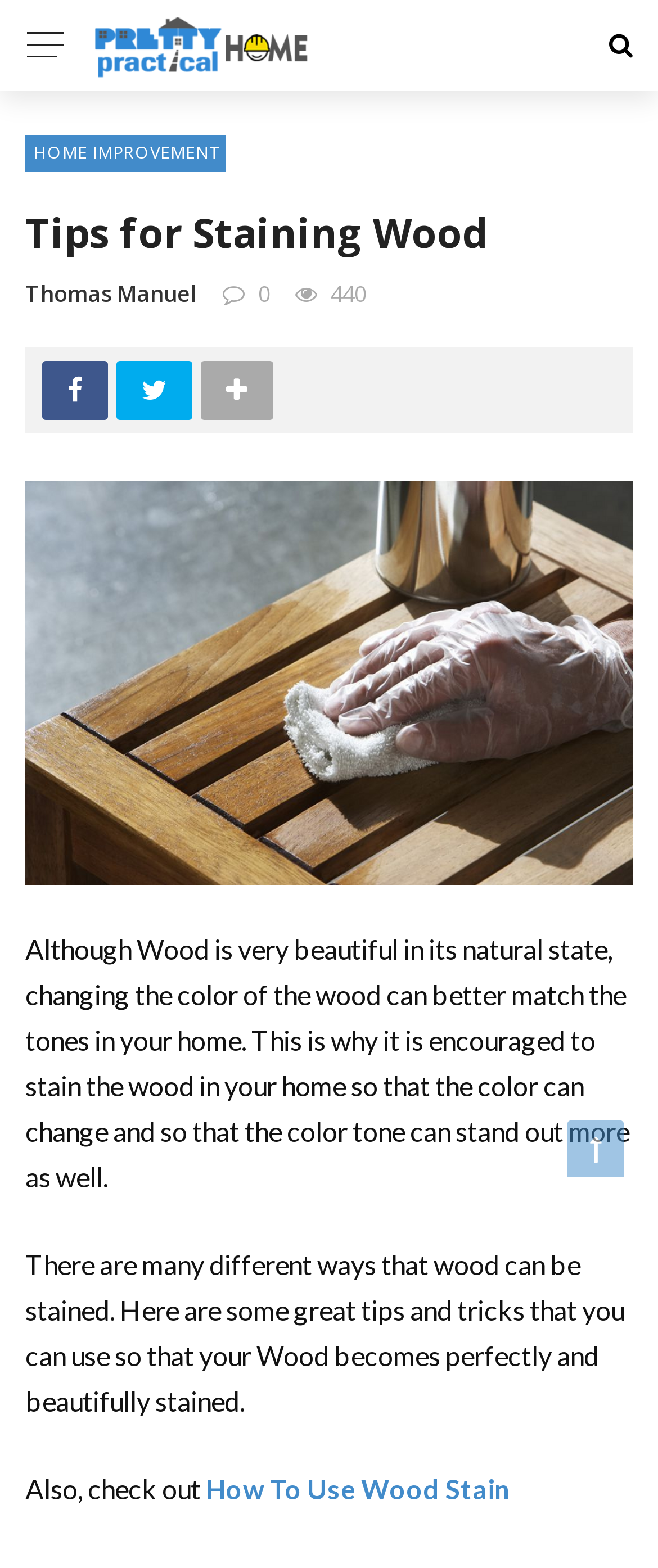What is the purpose of staining wood?
Please provide a single word or phrase as your answer based on the image.

To match home tones